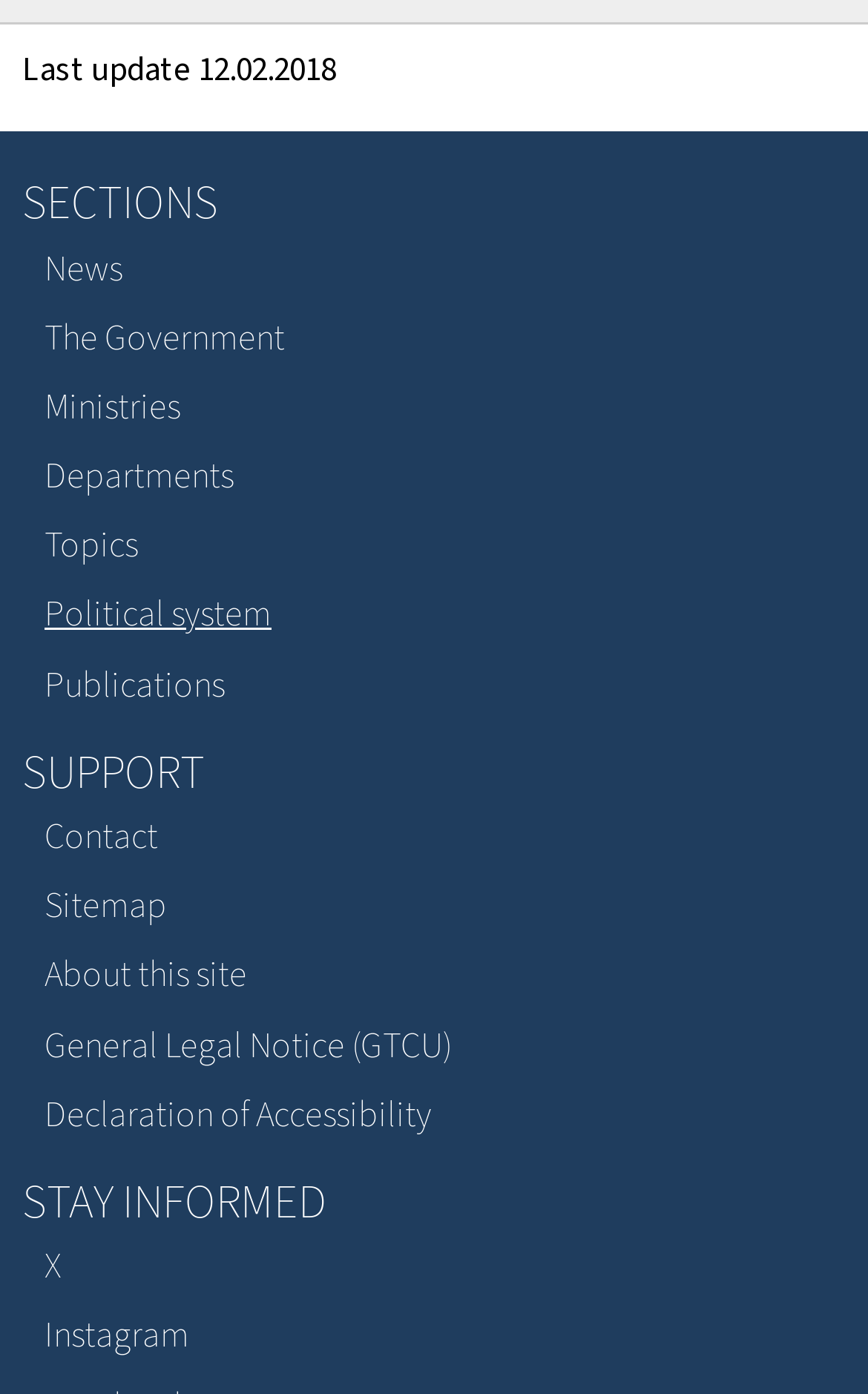Identify the coordinates of the bounding box for the element described below: "General Legal Notice (GTCU)". Return the coordinates as four float numbers between 0 and 1: [left, top, right, bottom].

[0.026, 0.724, 0.974, 0.774]